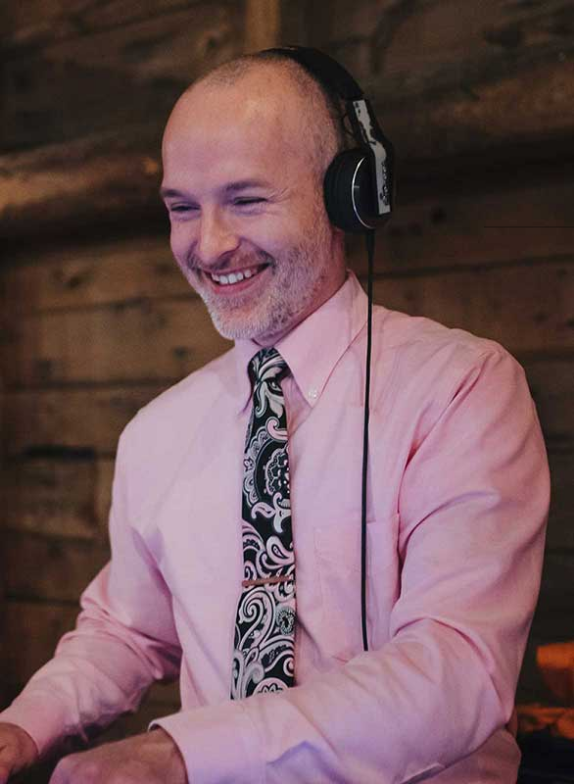Respond to the following question using a concise word or phrase: 
What is the atmosphere of the background?

Cozy and inviting